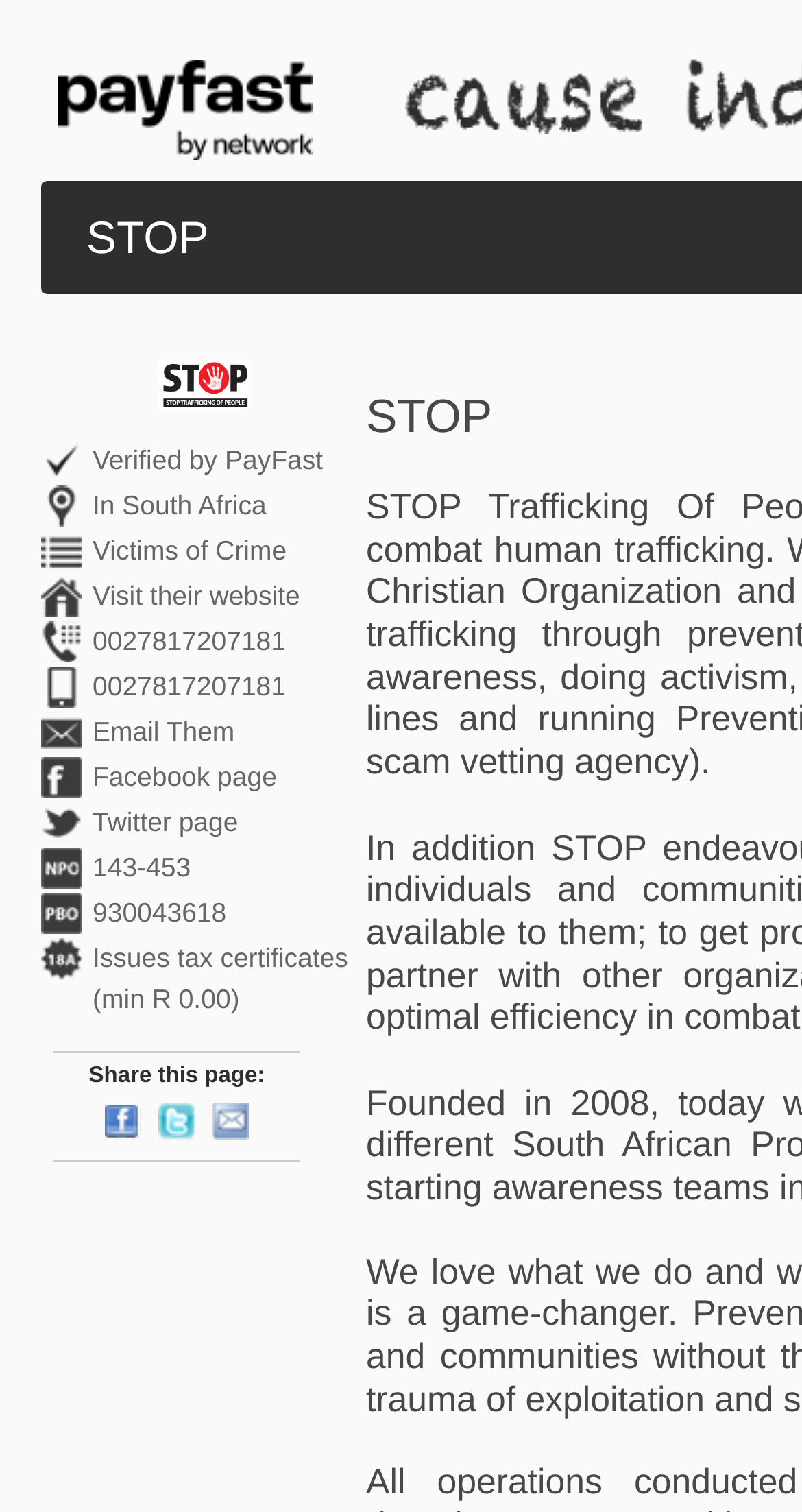Identify the bounding box coordinates of the area you need to click to perform the following instruction: "Click PayFast link".

[0.072, 0.039, 0.505, 0.098]